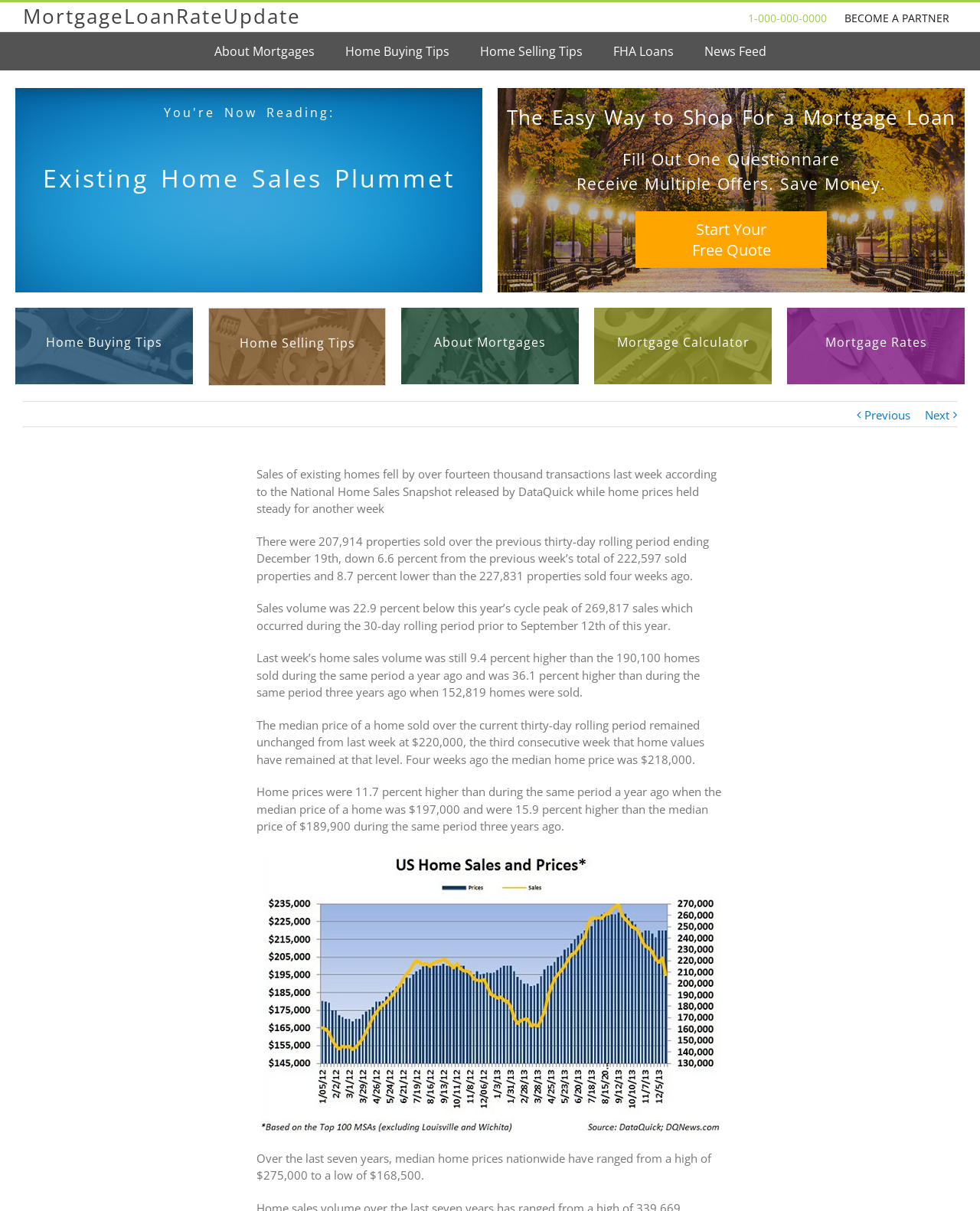Generate a thorough caption that explains the contents of the webpage.

The webpage is about mortgage news and rates, with a focus on existing home sales. At the top, there is a header section with a link to "MortgageLoanRateUpdate" and a phone number "1-000-000-0000". To the right of the header, there is a "BECOME A PARTNER" link. Below the header, there is a main menu with five items: "About Mortgages", "Home Buying Tips", "Home Selling Tips", "FHA Loans", and "News Feed".

The main content of the webpage is an article about existing home sales. The title "Existing Home Sales Plummet" is displayed prominently. The article is divided into several paragraphs, which provide information about the sales of existing homes, including the number of transactions, sales volume, and median home prices. The text is accompanied by a link to "DataQuick Weekly Snapshot 12-23-13", which is an image.

To the right of the article, there are several links and buttons, including "The Easy Way to Shop For a Mortgage Loan", "Fill Out One Questionnaire", "Receive Multiple Offers. Save Money.", and "Start Your Free Quote". There are also several links to related topics, such as "Home Buying Tips", "Home Selling Tips", "About Mortgages", "Mortgage Calculator", and "Mortgage Rates".

At the bottom of the page, there are navigation links to "Previous" and "Next" pages.